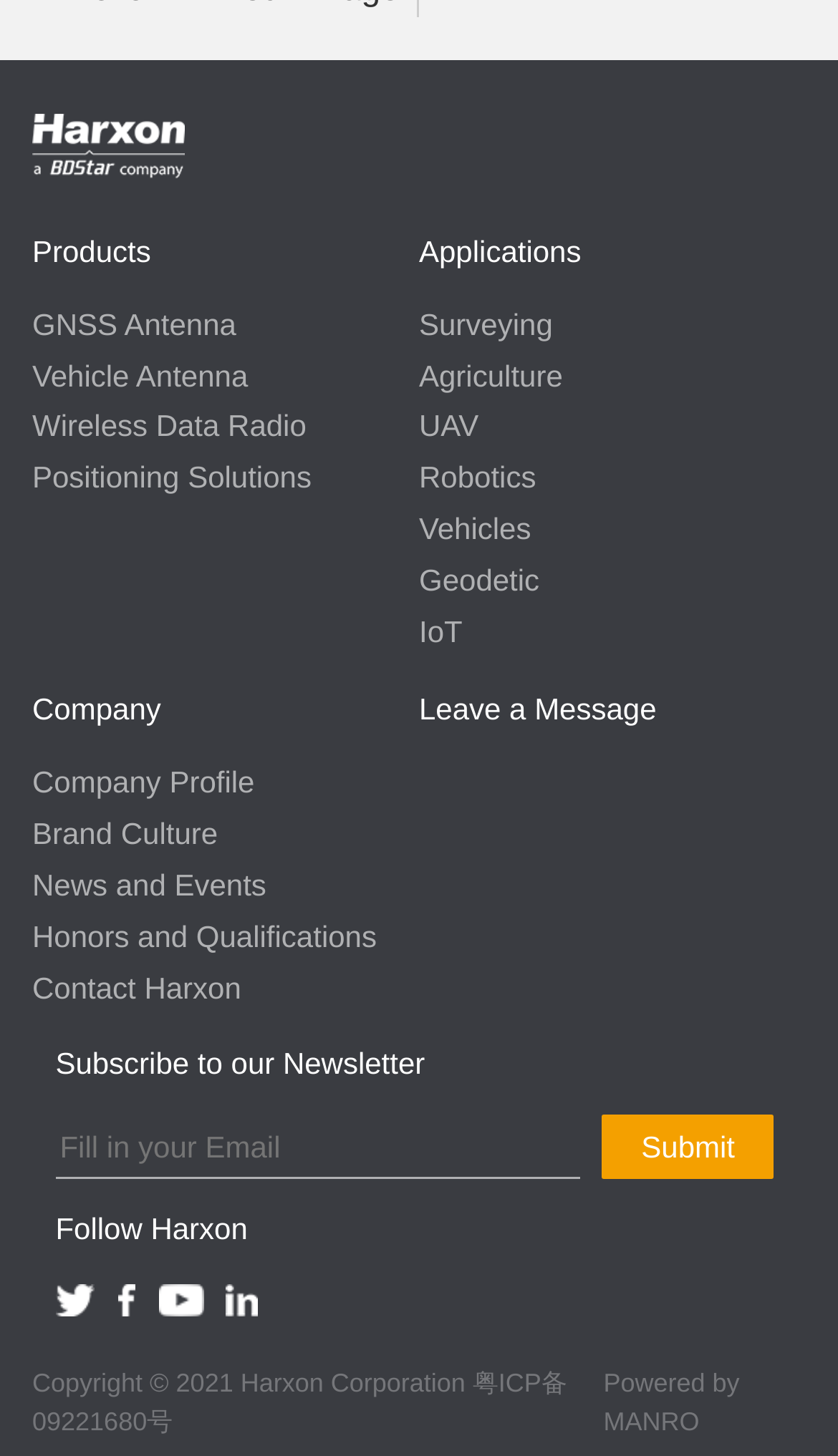What are the applications of Harxon's products?
Kindly offer a detailed explanation using the data available in the image.

The applications of Harxon's products are listed under the 'Applications' section, which includes Surveying, Agriculture, UAV, Robotics, Vehicles, Geodetic, and IoT.